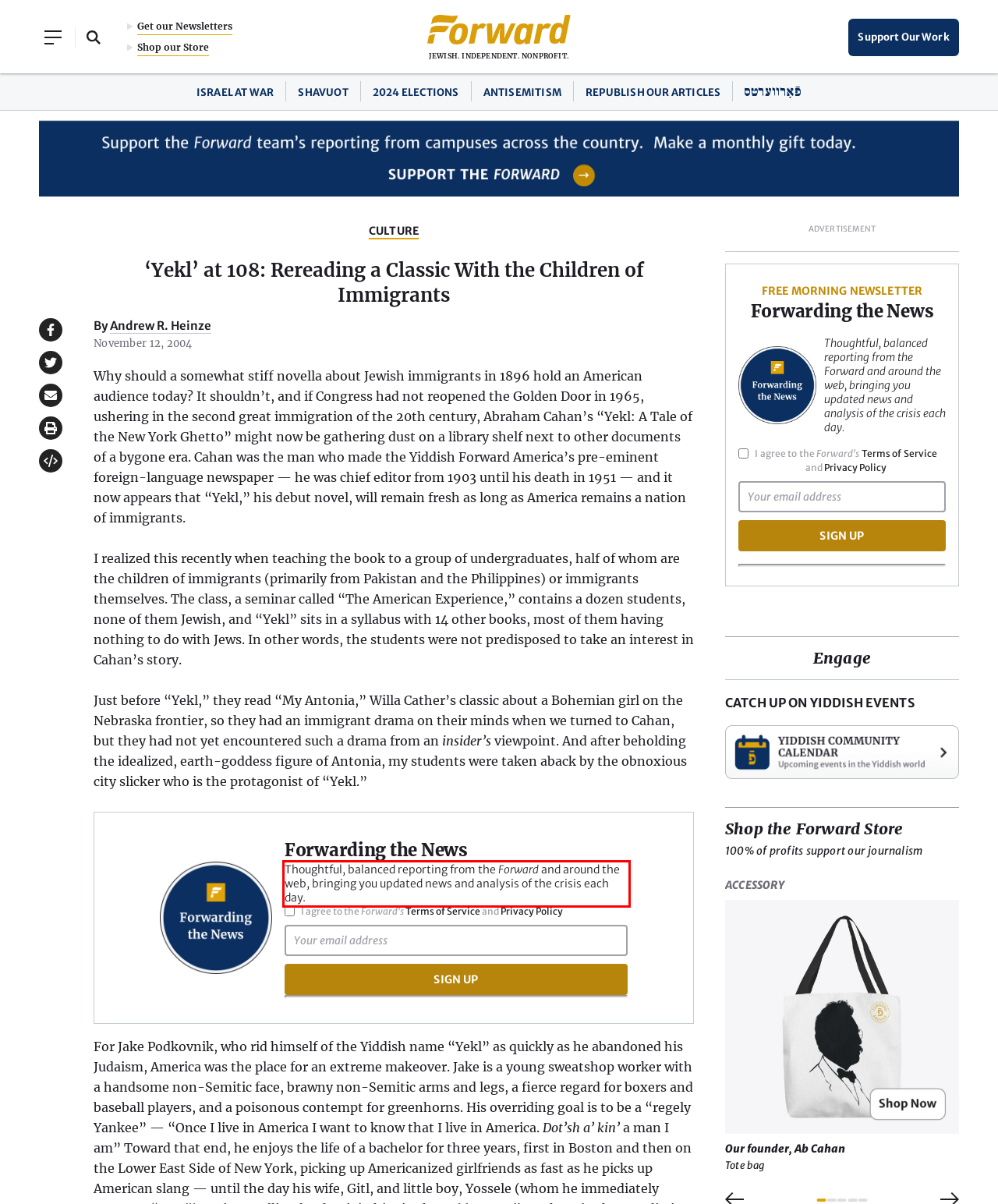Given a webpage screenshot, identify the text inside the red bounding box using OCR and extract it.

Thoughtful, balanced reporting from the Forward and around the web, bringing you updated news and analysis of the crisis each day.